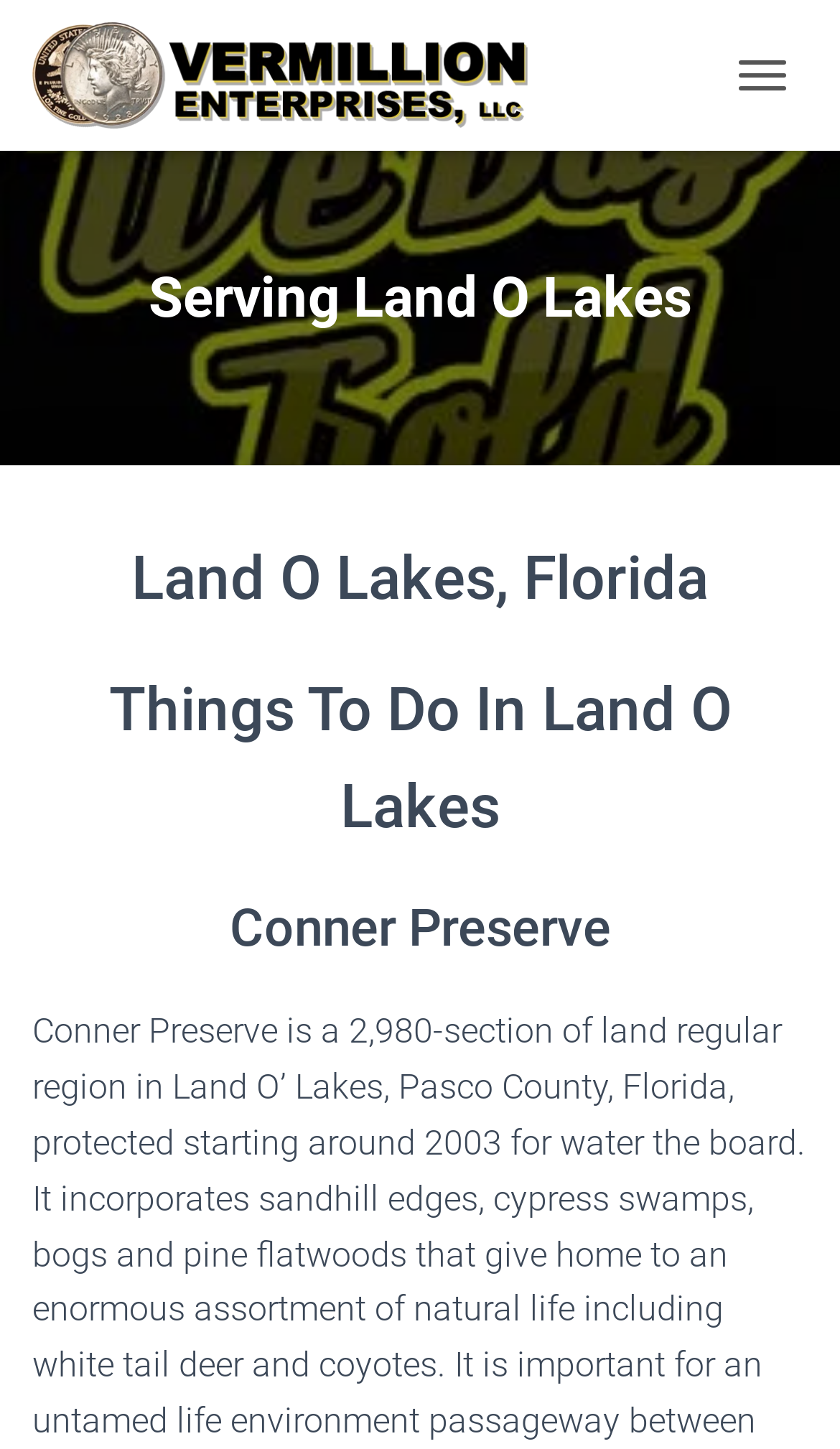Provide a single word or phrase to answer the given question: 
What is the purpose of the 'TOGGLE NAVIGATION' button?

To navigate the webpage